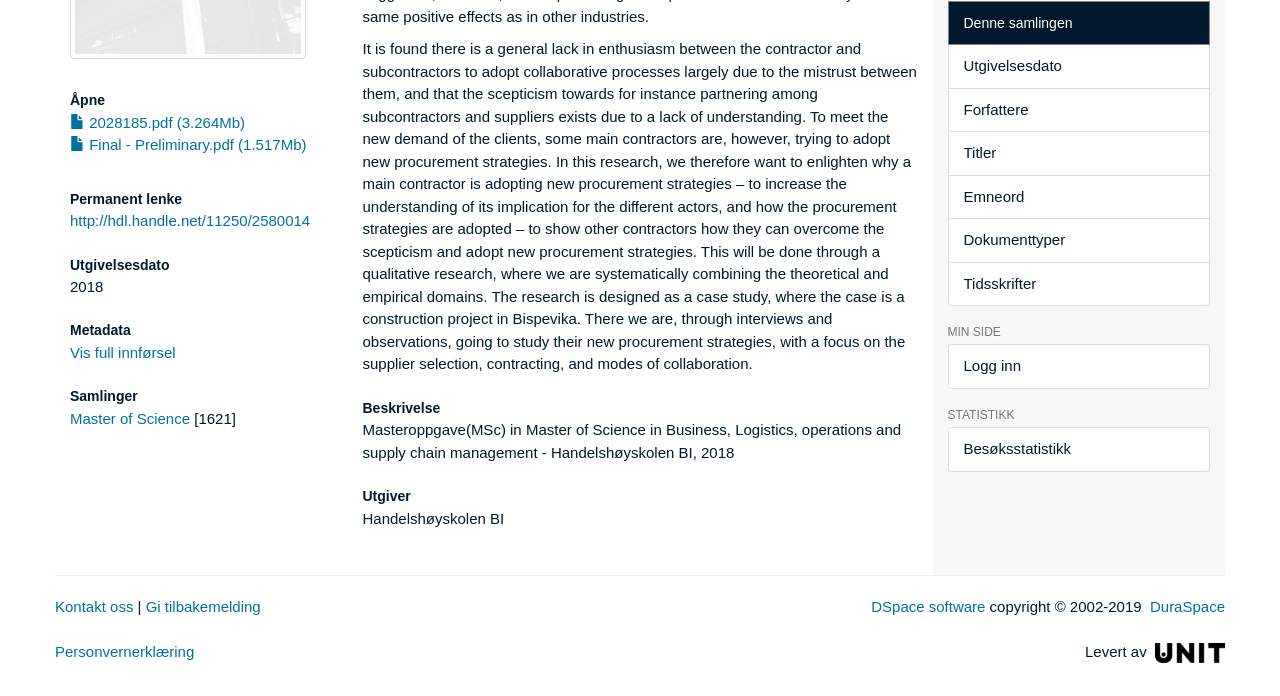Identify the bounding box coordinates for the UI element described as follows: Final - Preliminary.pdf (1.517Mb). Use the format (top-left x, top-left y, bottom-right x, bottom-right y) and ensure all values are floating point numbers between 0 and 1.

[0.055, 0.196, 0.239, 0.22]